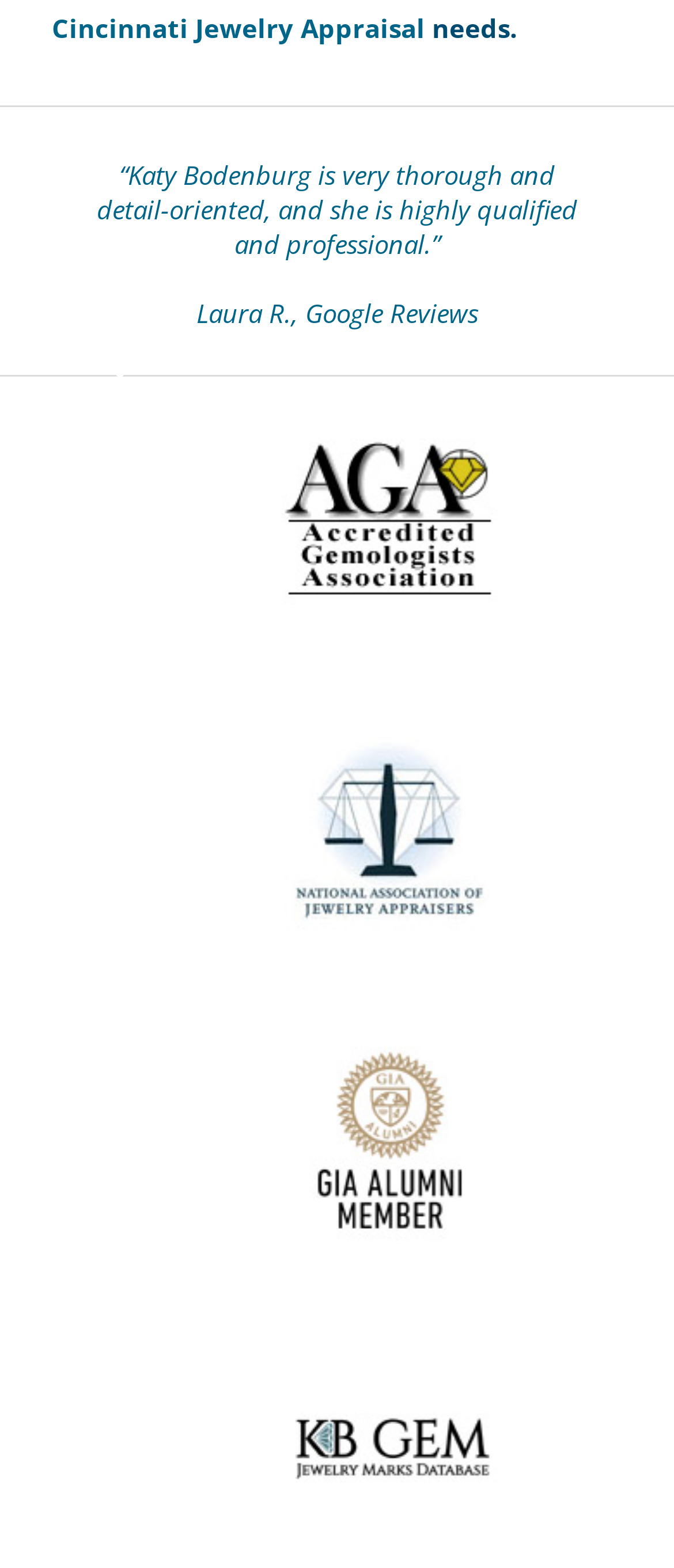Locate the UI element described as follows: "esp4acs@gmail.com". Return the bounding box coordinates as four float numbers between 0 and 1 in the order [left, top, right, bottom].

None